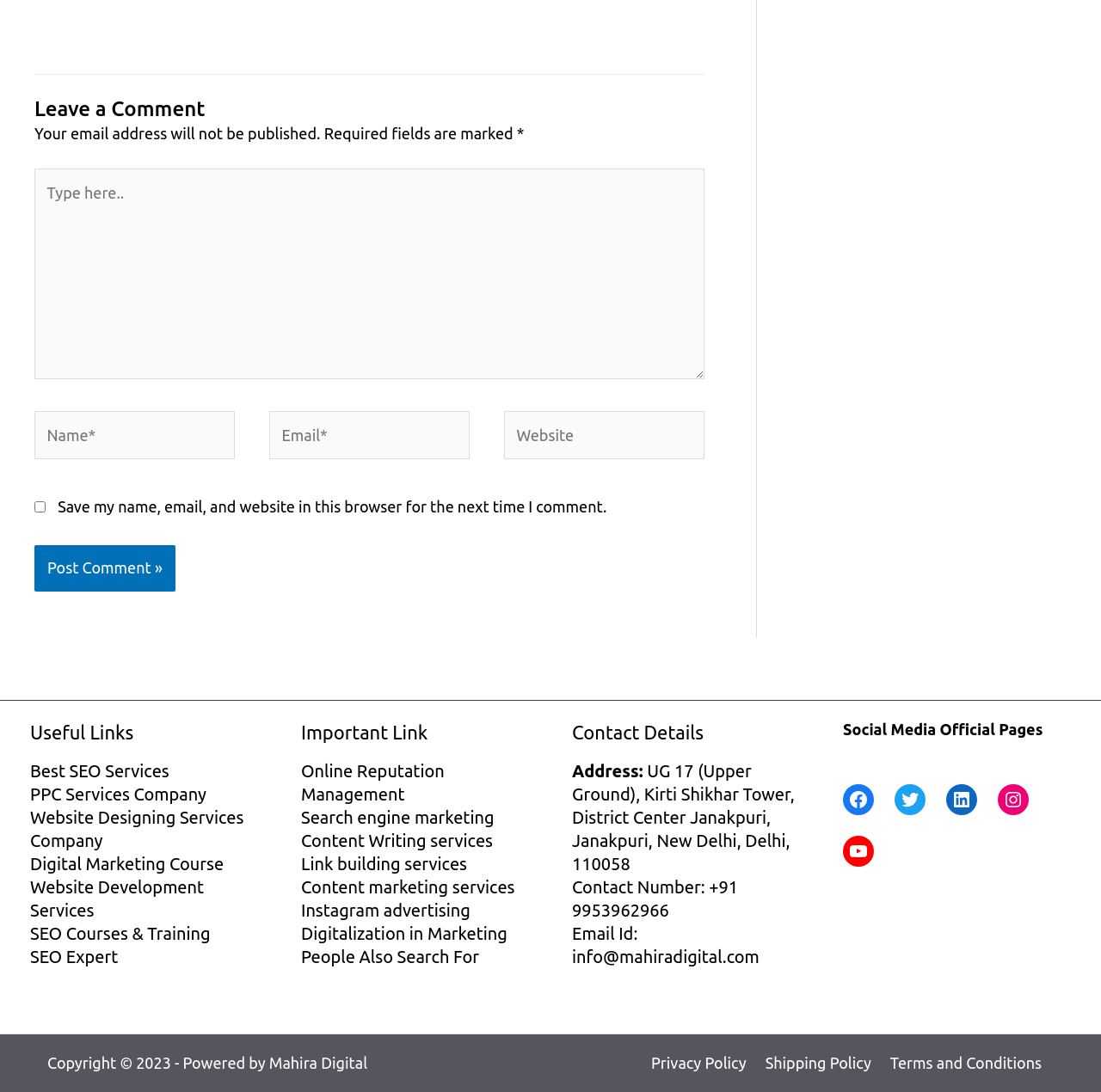Answer the question with a single word or phrase: 
What is the address of the company?

Janakpuri, New Delhi, Delhi, 110058